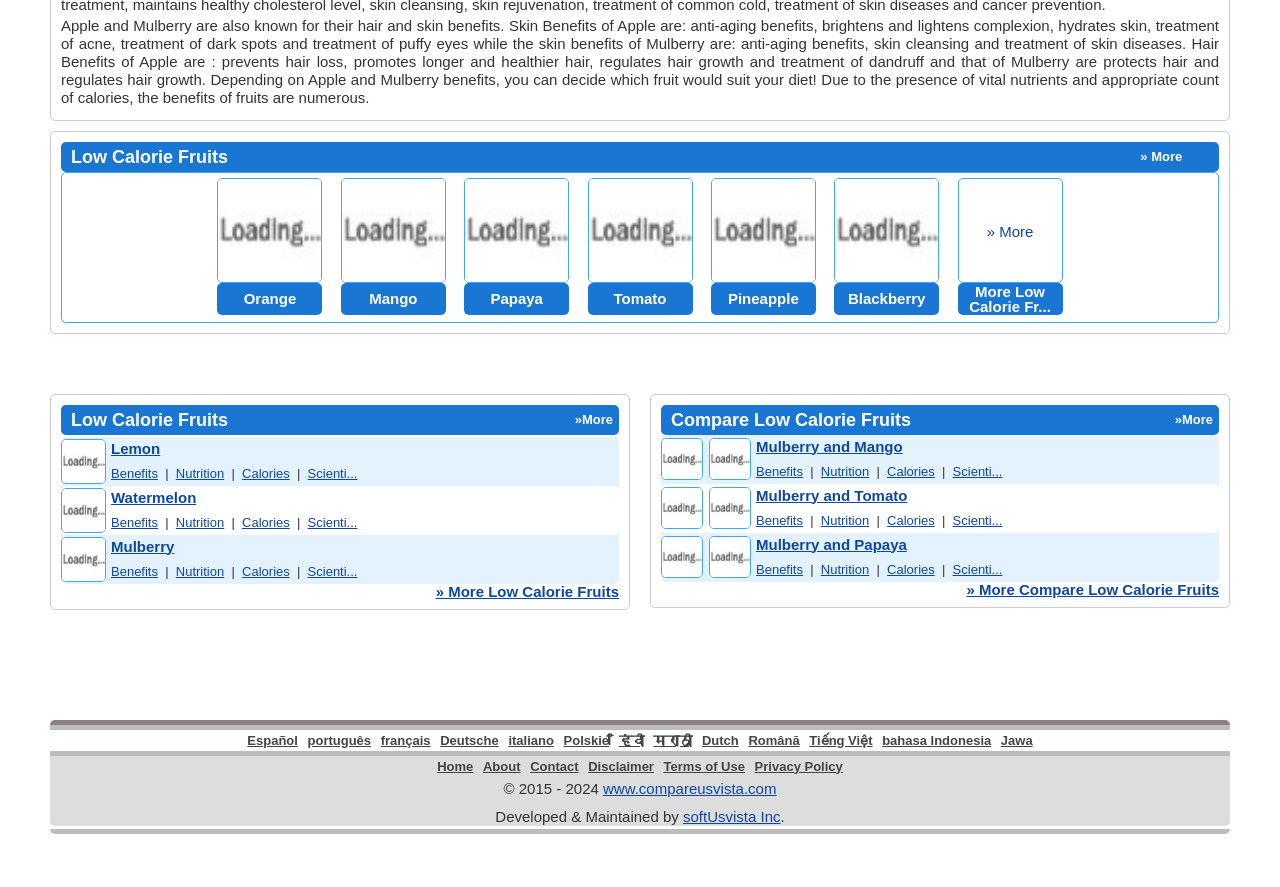Please determine the bounding box of the UI element that matches this description: Blackberry. The coordinates should be given as (top-left x, top-left y, bottom-right x, bottom-right y), with all values between 0 and 1.

[0.652, 0.318, 0.734, 0.355]